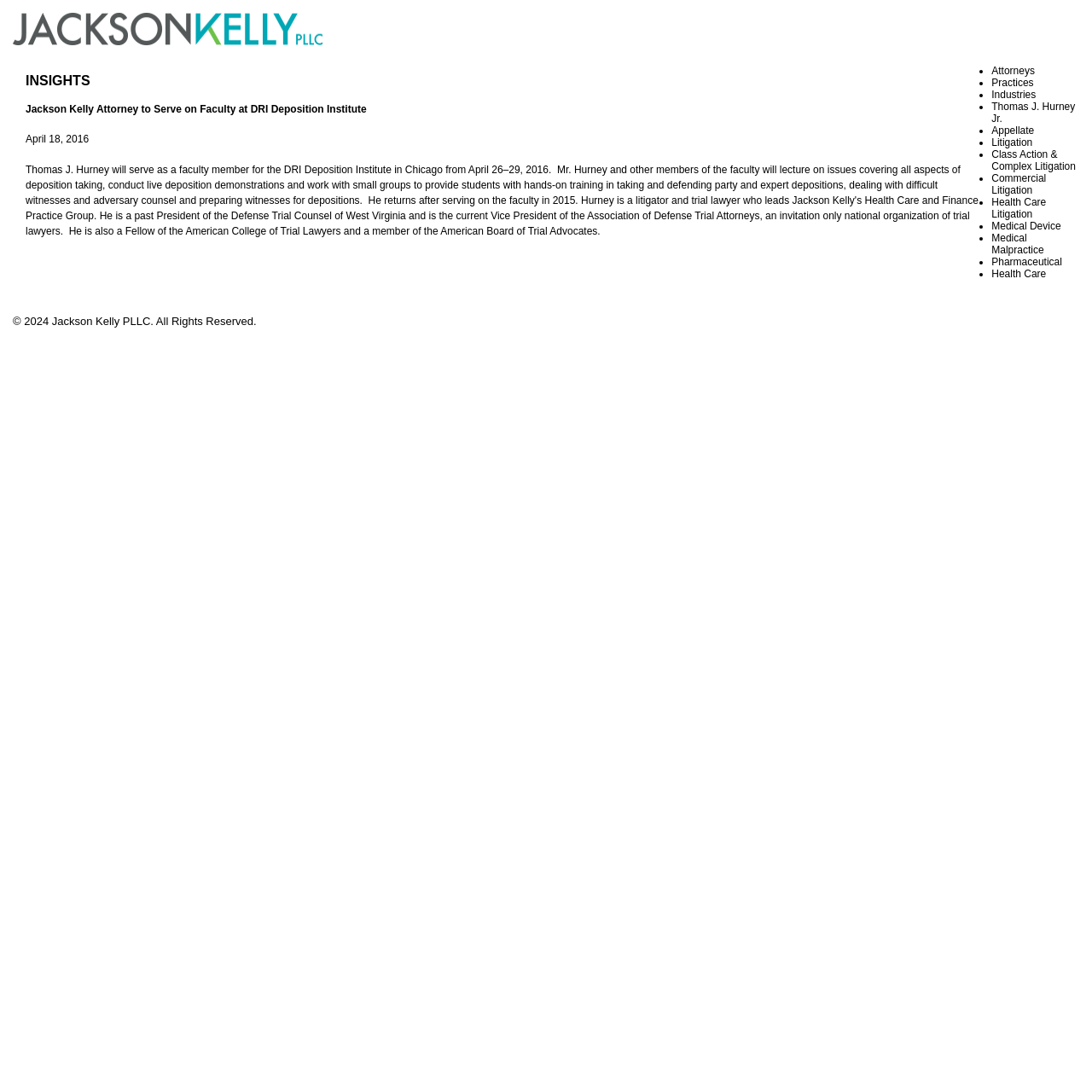Determine the bounding box coordinates of the UI element described by: "trolls".

None